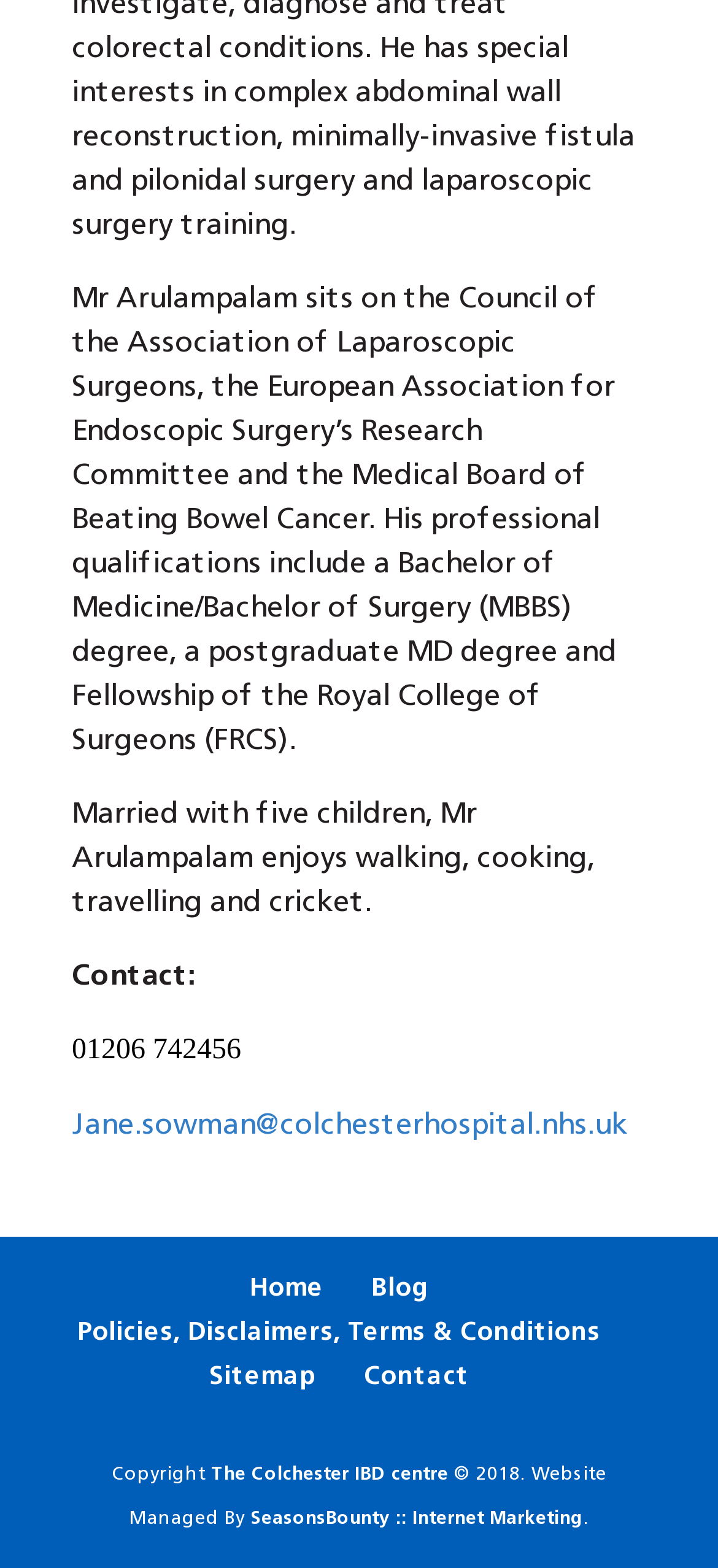How many children does Mr. Arulampalam have?
Kindly offer a comprehensive and detailed response to the question.

According to the text, Mr. Arulampalam is 'Married with five children', which directly answers the question.